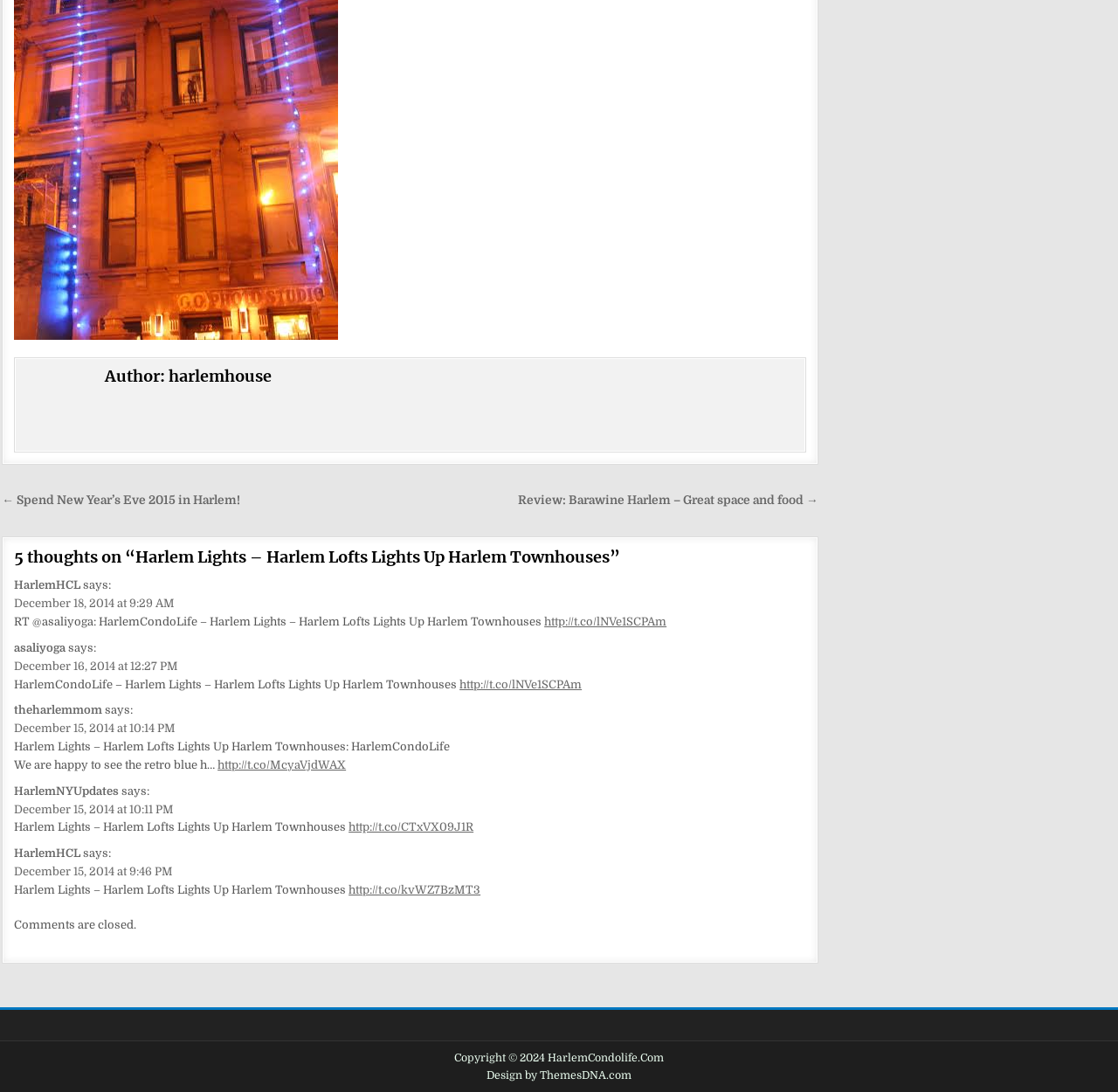Identify the bounding box coordinates of the clickable region to carry out the given instruction: "Go to the home page".

None